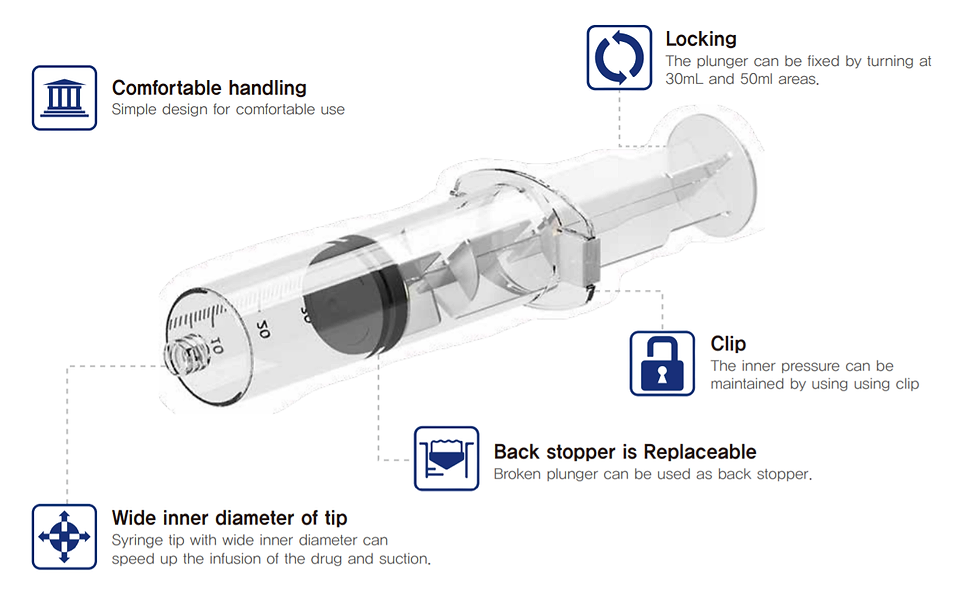Based on the image, provide a detailed and complete answer to the question: 
What is the benefit of the wide inner diameter of the tip?

The wide inner diameter of the tip facilitates faster drug infusion and suction, making the process more efficient and effective, which is particularly important in medical settings where time is of the essence.